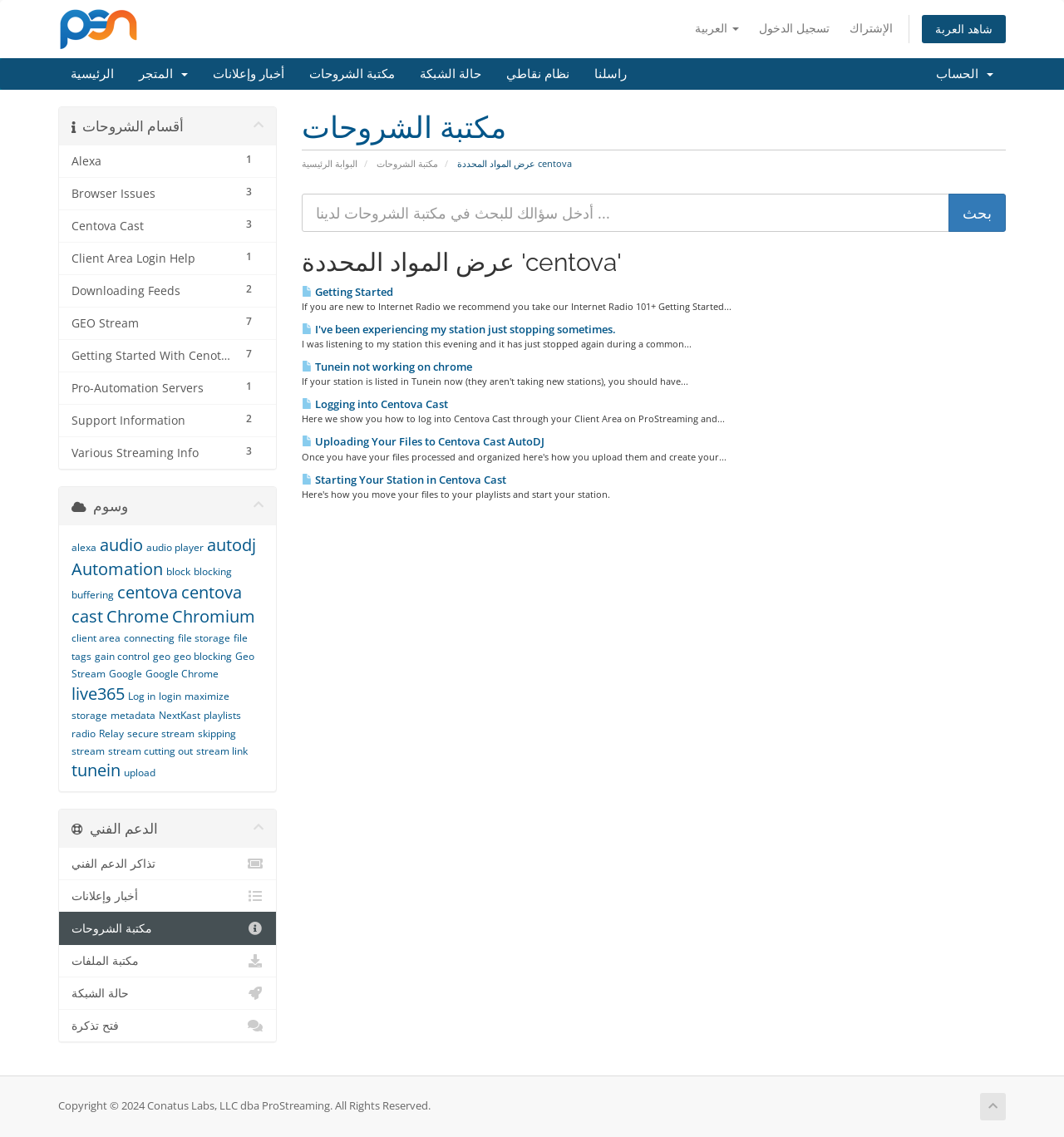Determine the bounding box coordinates of the UI element described below. Use the format (top-left x, top-left y, bottom-right x, bottom-right y) with floating point numbers between 0 and 1: 1 Client Area Login Help

[0.055, 0.213, 0.259, 0.242]